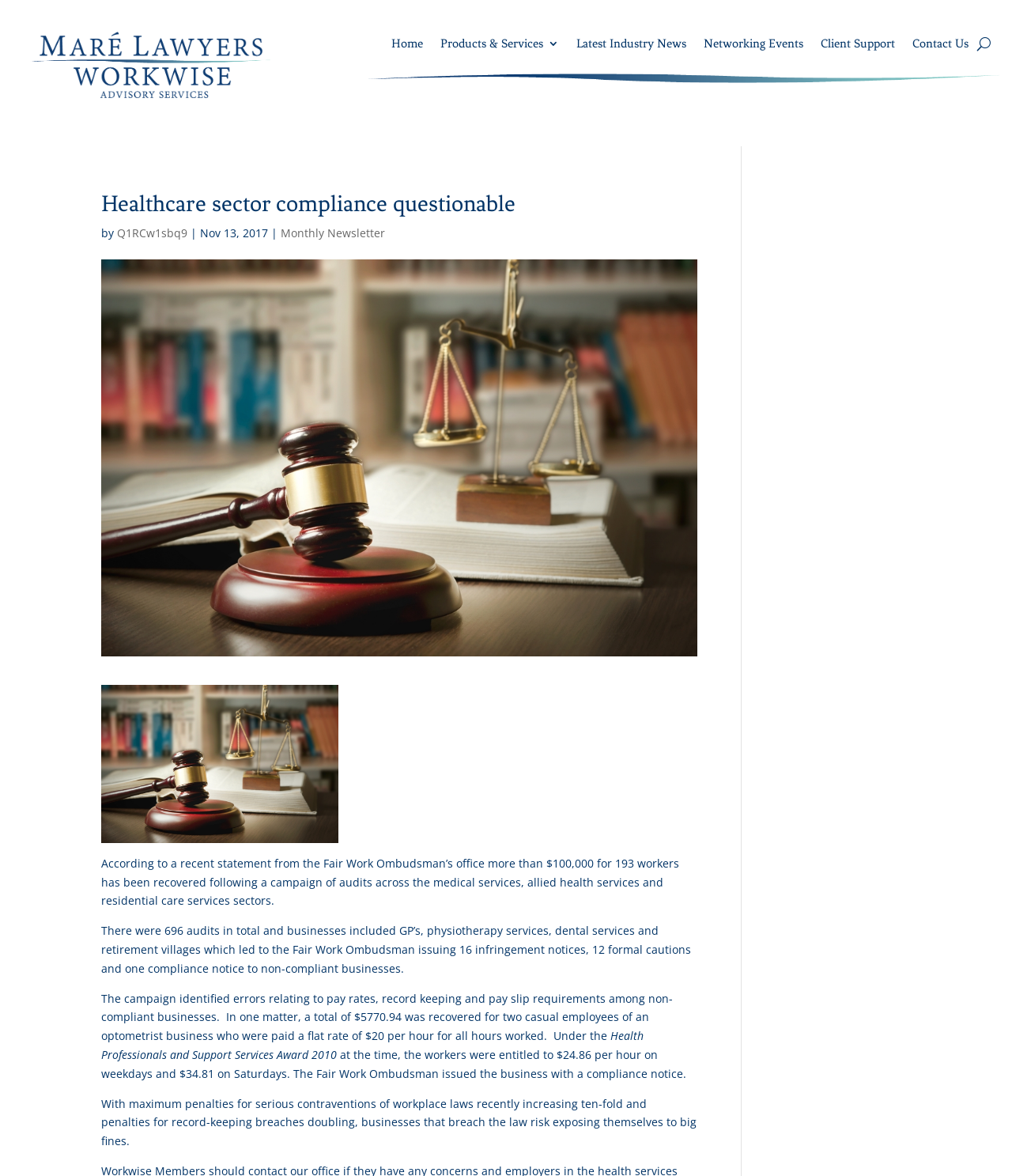Identify the bounding box coordinates for the element you need to click to achieve the following task: "View the Monthly Newsletter". The coordinates must be four float values ranging from 0 to 1, formatted as [left, top, right, bottom].

[0.277, 0.192, 0.38, 0.205]